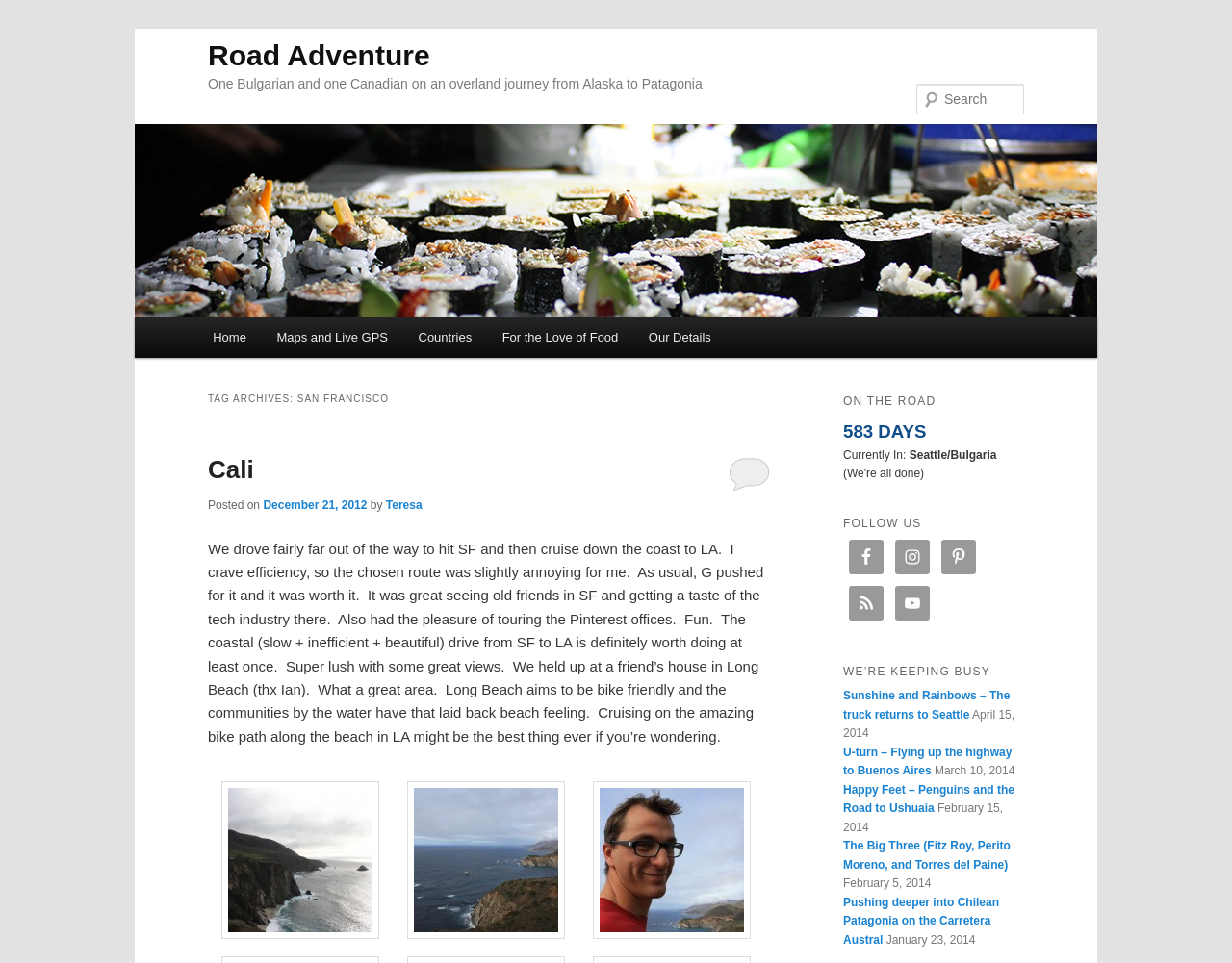Identify the bounding box coordinates of the region that should be clicked to execute the following instruction: "Click the link '279'".

None